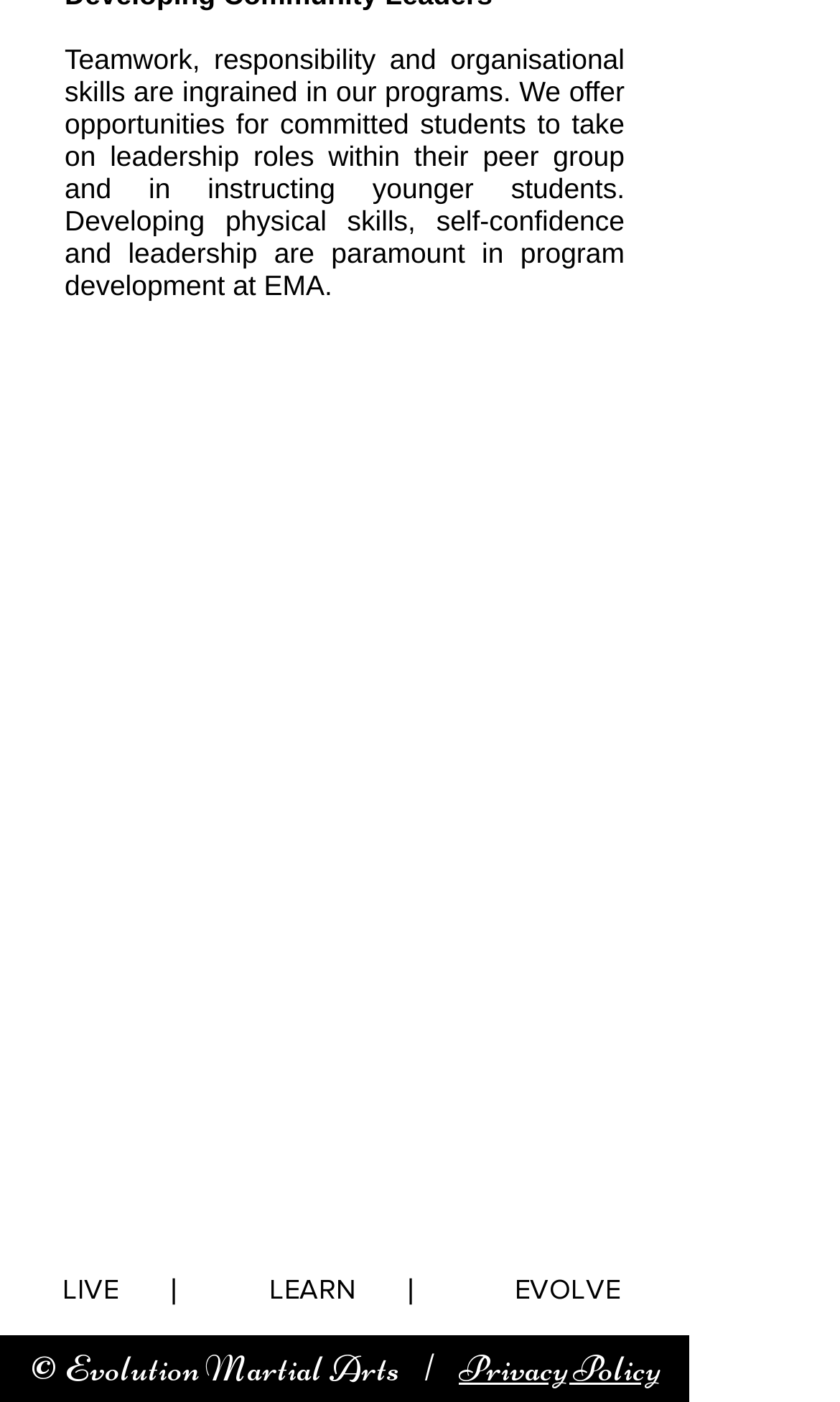Refer to the image and offer a detailed explanation in response to the question: What is the name of the martial arts organization?

The name of the martial arts organization can be found at the bottom of the webpage, where it says '© Evolution Martial Arts'.